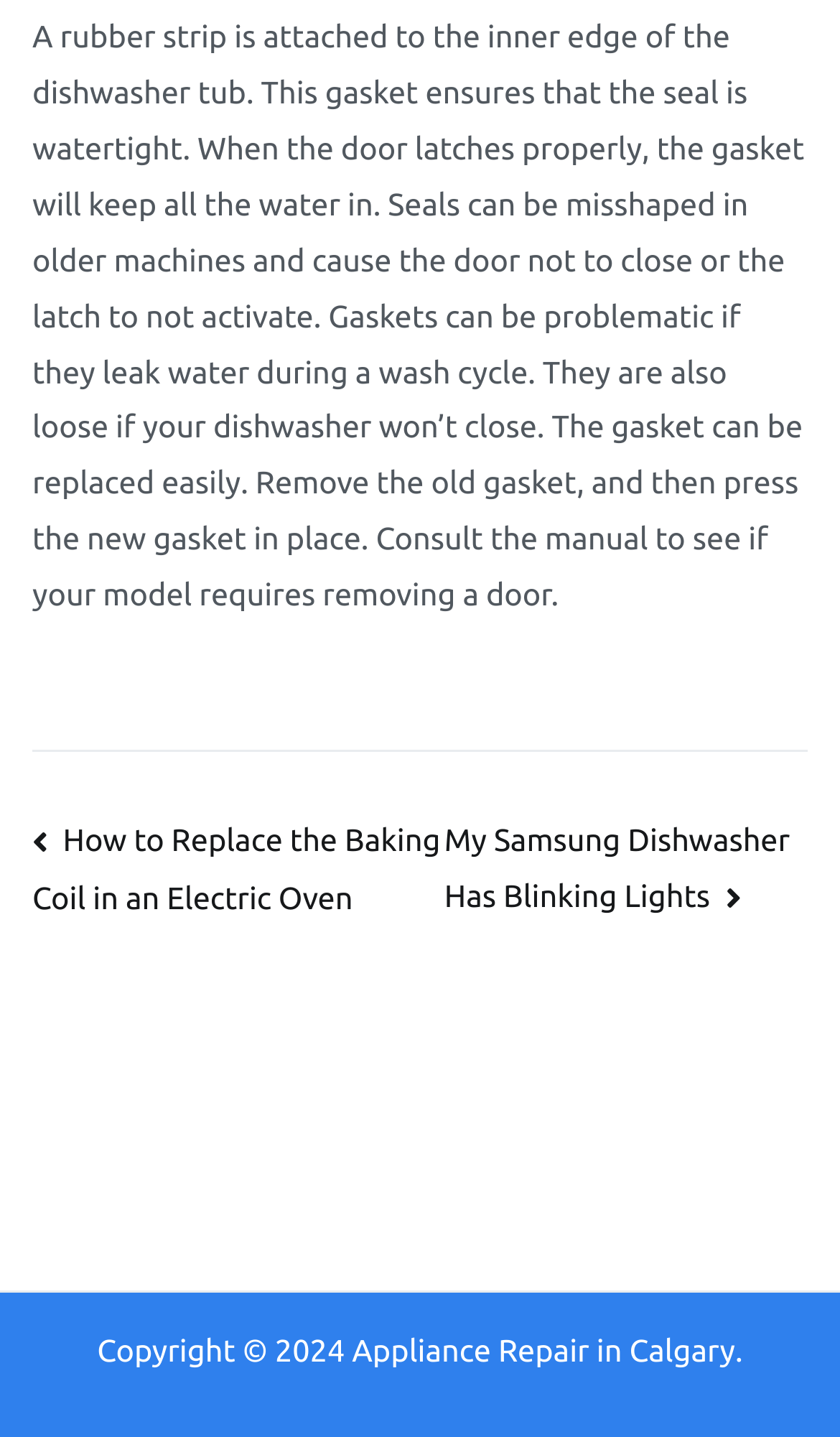Use a single word or phrase to answer this question: 
What is the topic of the webpage?

Dishwasher repair